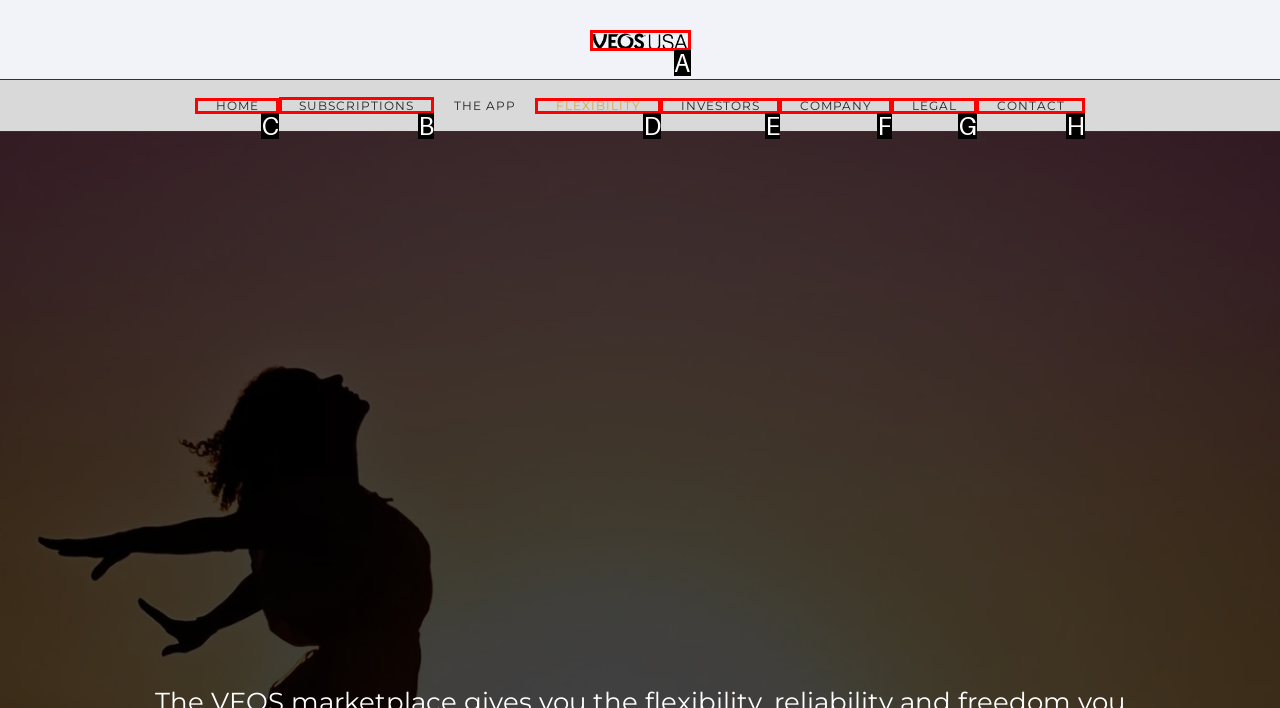Identify the correct HTML element to click to accomplish this task: learn about subscriptions
Respond with the letter corresponding to the correct choice.

B